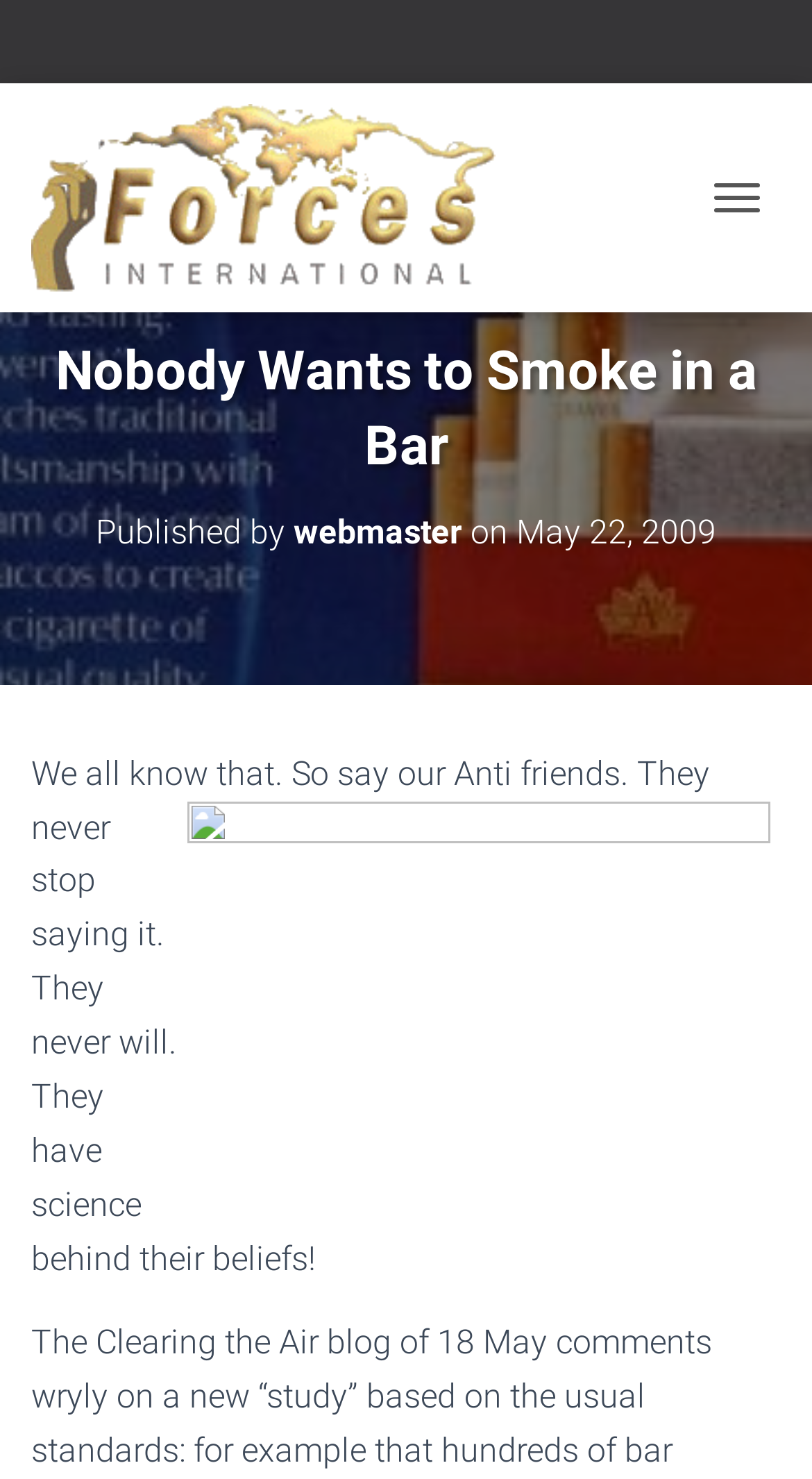What is the purpose of the button at the top-right corner?
Refer to the image and provide a detailed answer to the question.

The button at the top-right corner of the webpage is labeled as 'TOGGLE NAVIGATION', suggesting that its purpose is to toggle the navigation menu on and off.